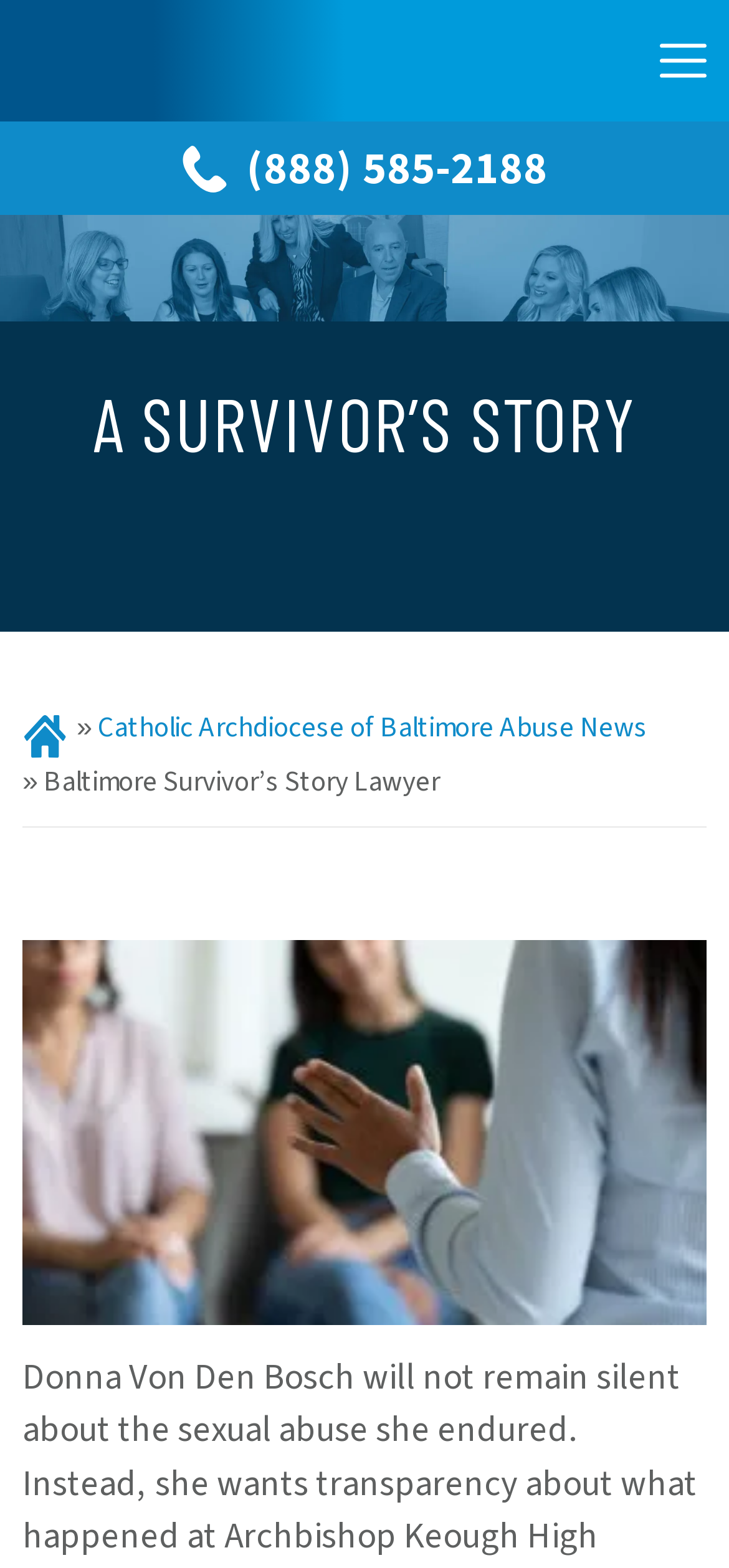Generate a comprehensive caption for the webpage you are viewing.

The webpage is about a law firm, Jenner Law, that serves accident victims and abuse survivors nationwide, with a focus on Baltimore. At the top right corner, there is a menu button with an accompanying image. Below it, a phone number, (888) 585-2188, is displayed prominently, accompanied by a small image. 

The main heading, "A SURVIVOR'S STORY", is centered near the top of the page. Underneath, there are three links: "Home" on the left, "Catholic Archdiocese of Baltimore Abuse News" in the middle, and a text "Baltimore Survivor's Story Lawyer" on the right, which is accompanied by a large image that spans the width of the page, titled "A Survivor's Story".